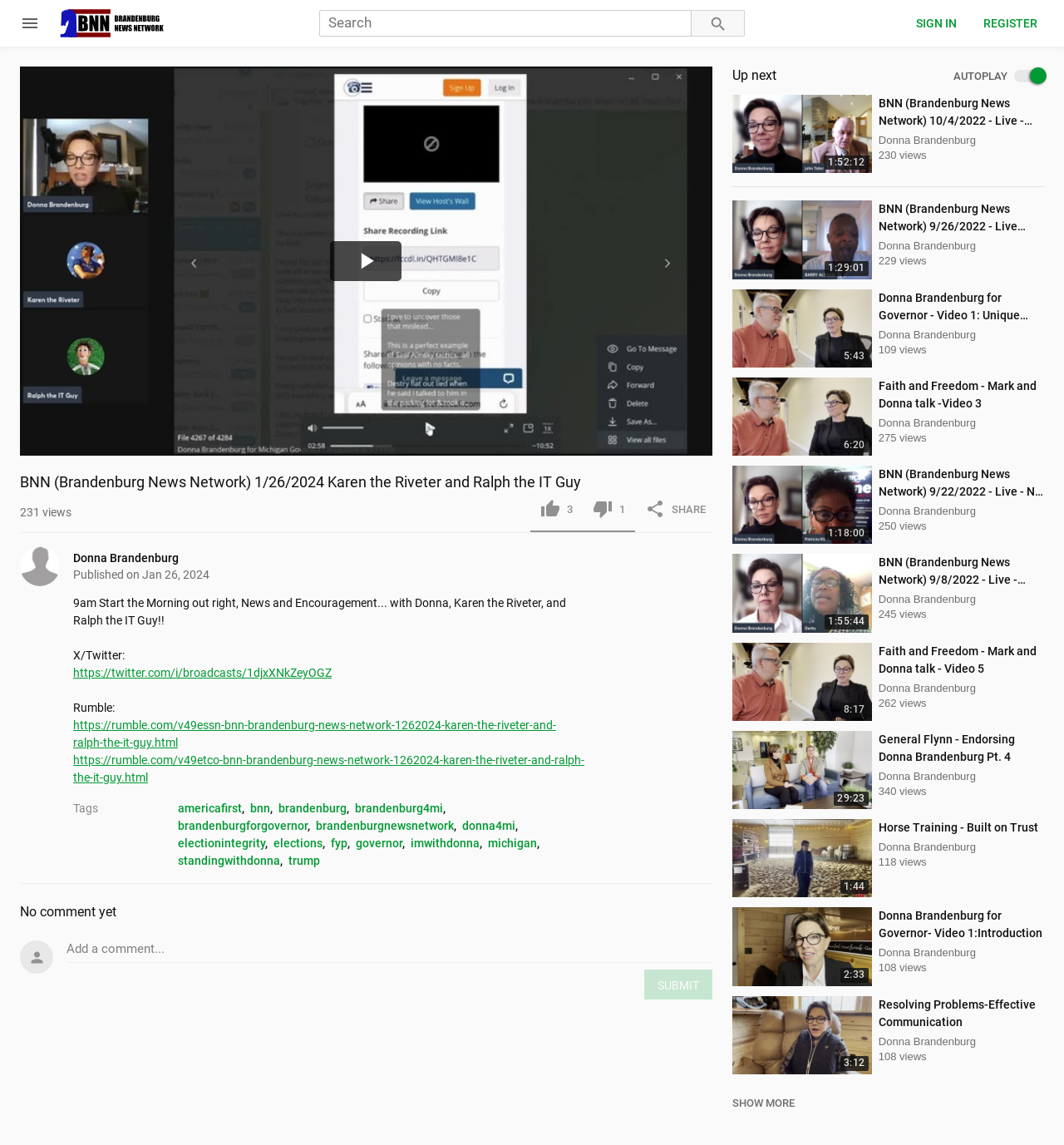Locate the bounding box coordinates of the element to click to perform the following action: 'Click the 'Play Video' button'. The coordinates should be given as four float values between 0 and 1, in the form of [left, top, right, bottom].

[0.31, 0.211, 0.378, 0.246]